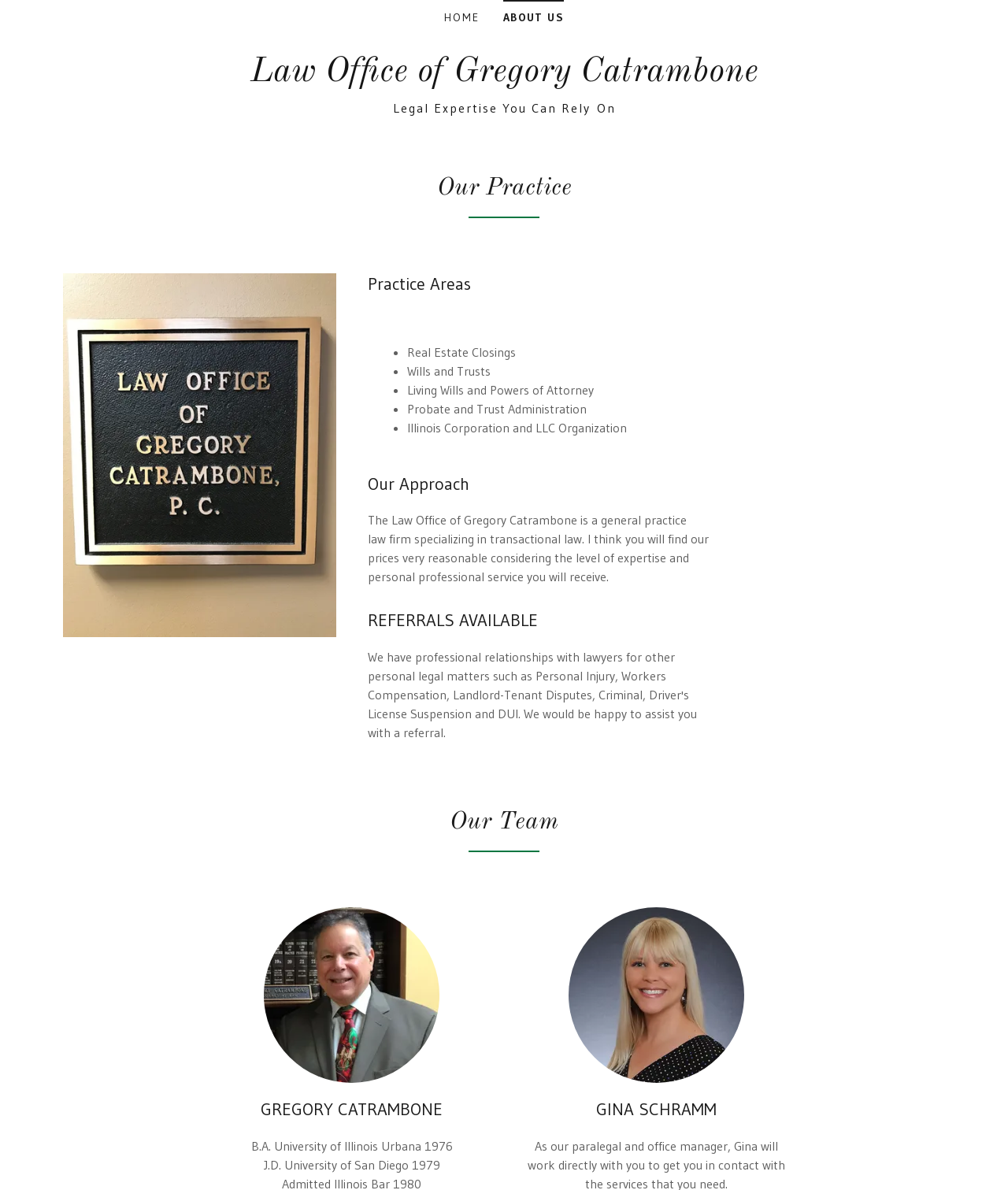Please provide a comprehensive answer to the question below using the information from the image: What is the approach of the law office?

The approach of the law office can be found in the section 'Our Approach'. The section describes the law office as a general practice law firm specializing in transactional law, with prices that are reasonable considering the level of expertise and personal professional service provided.